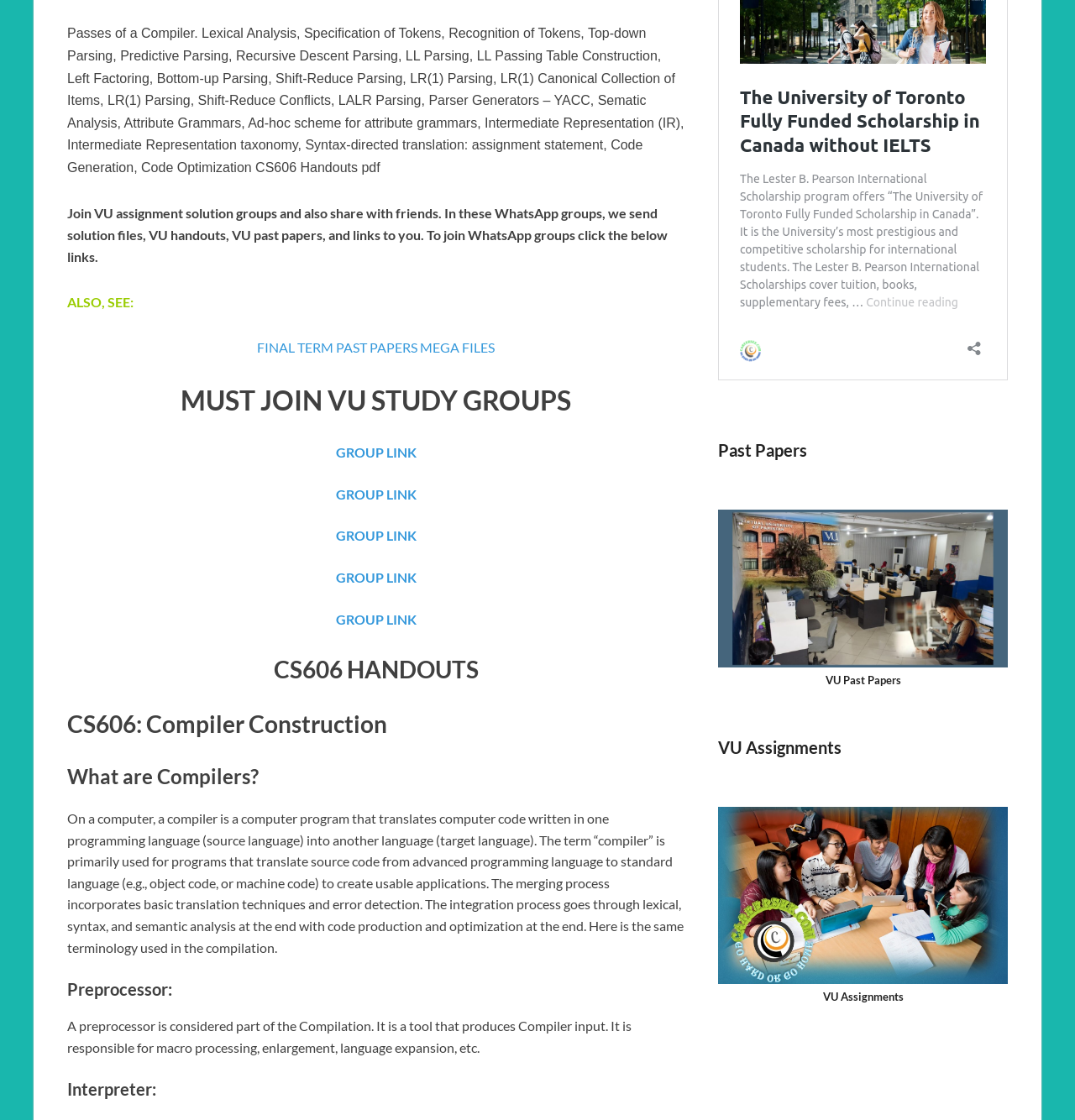Using the webpage screenshot, locate the HTML element that fits the following description and provide its bounding box: "parent_node: VU Assignments".

[0.668, 0.862, 0.938, 0.876]